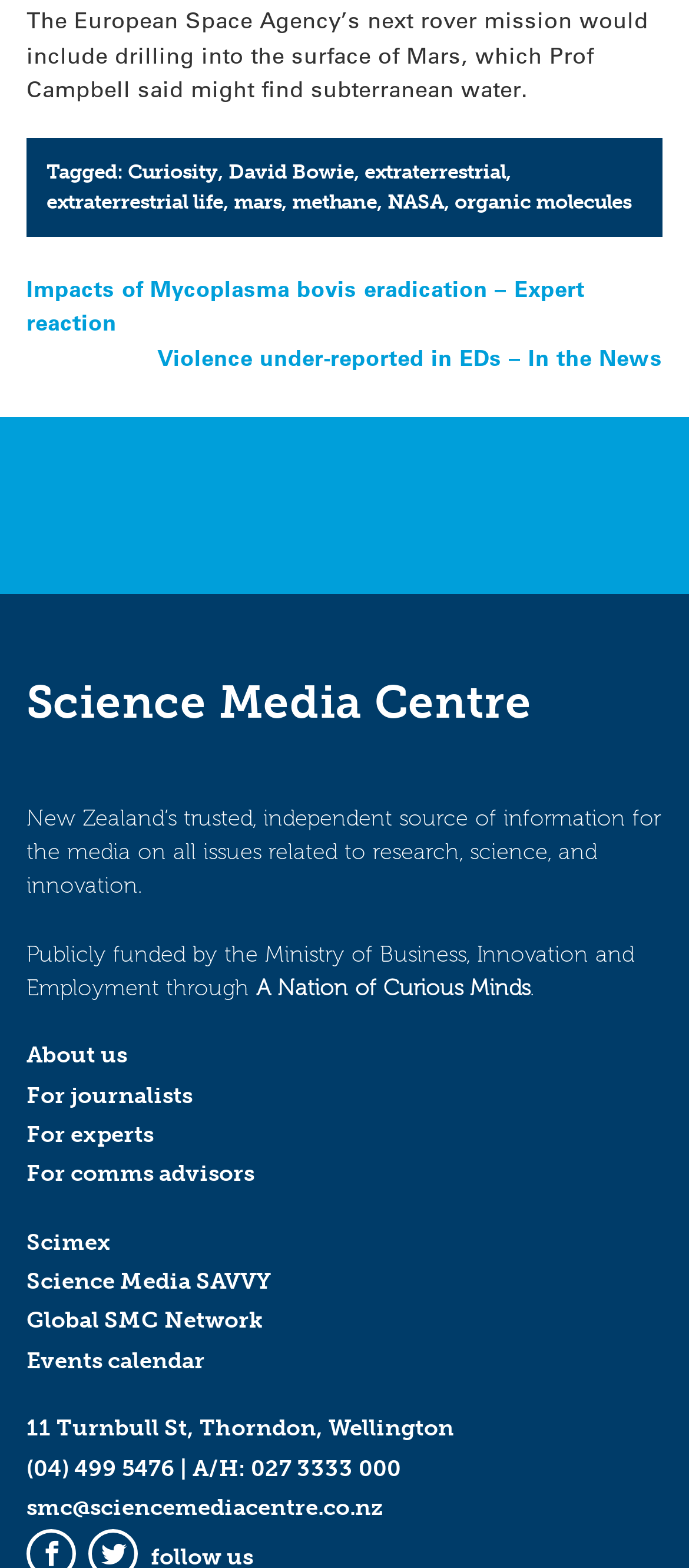Identify the bounding box of the HTML element described as: "For journalists".

[0.038, 0.689, 0.279, 0.706]